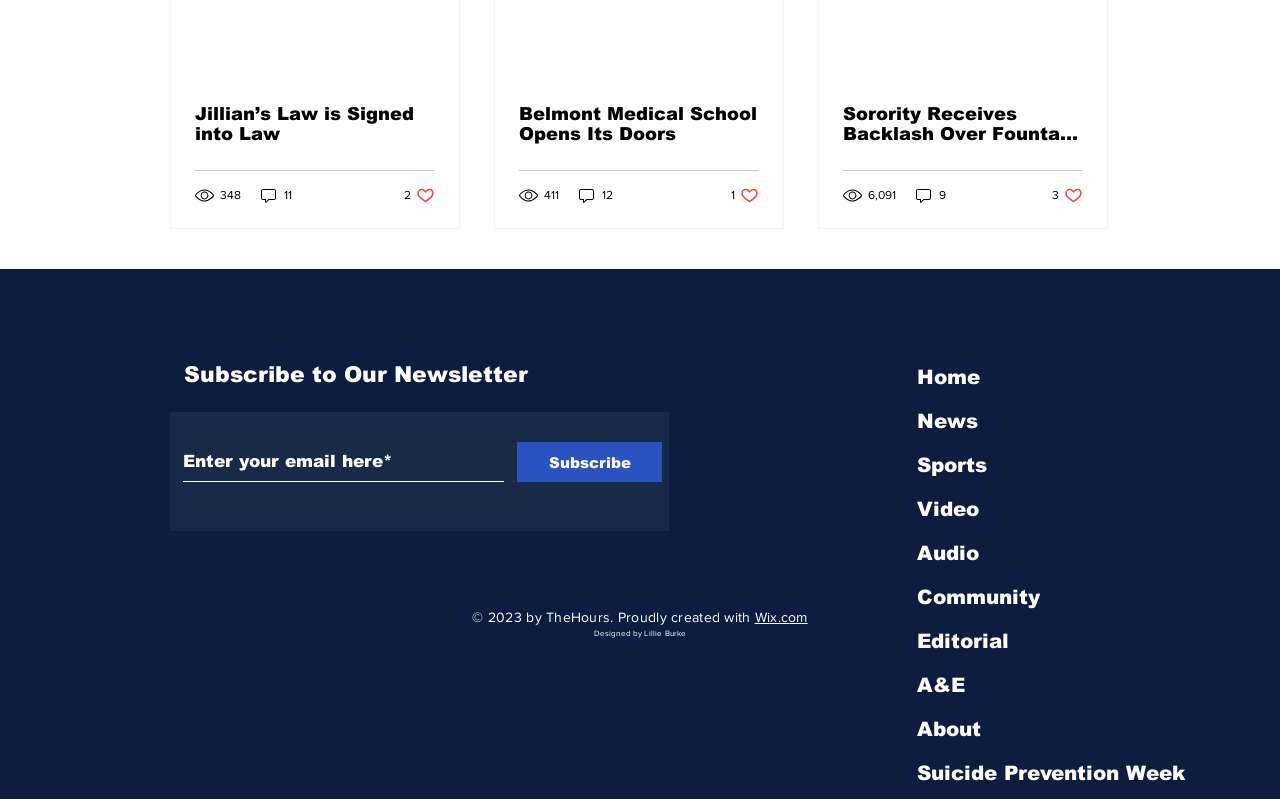Pinpoint the bounding box coordinates of the area that must be clicked to complete this instruction: "View the 'Belmont Medical School Opens Its Doors' post".

[0.405, 0.13, 0.593, 0.18]